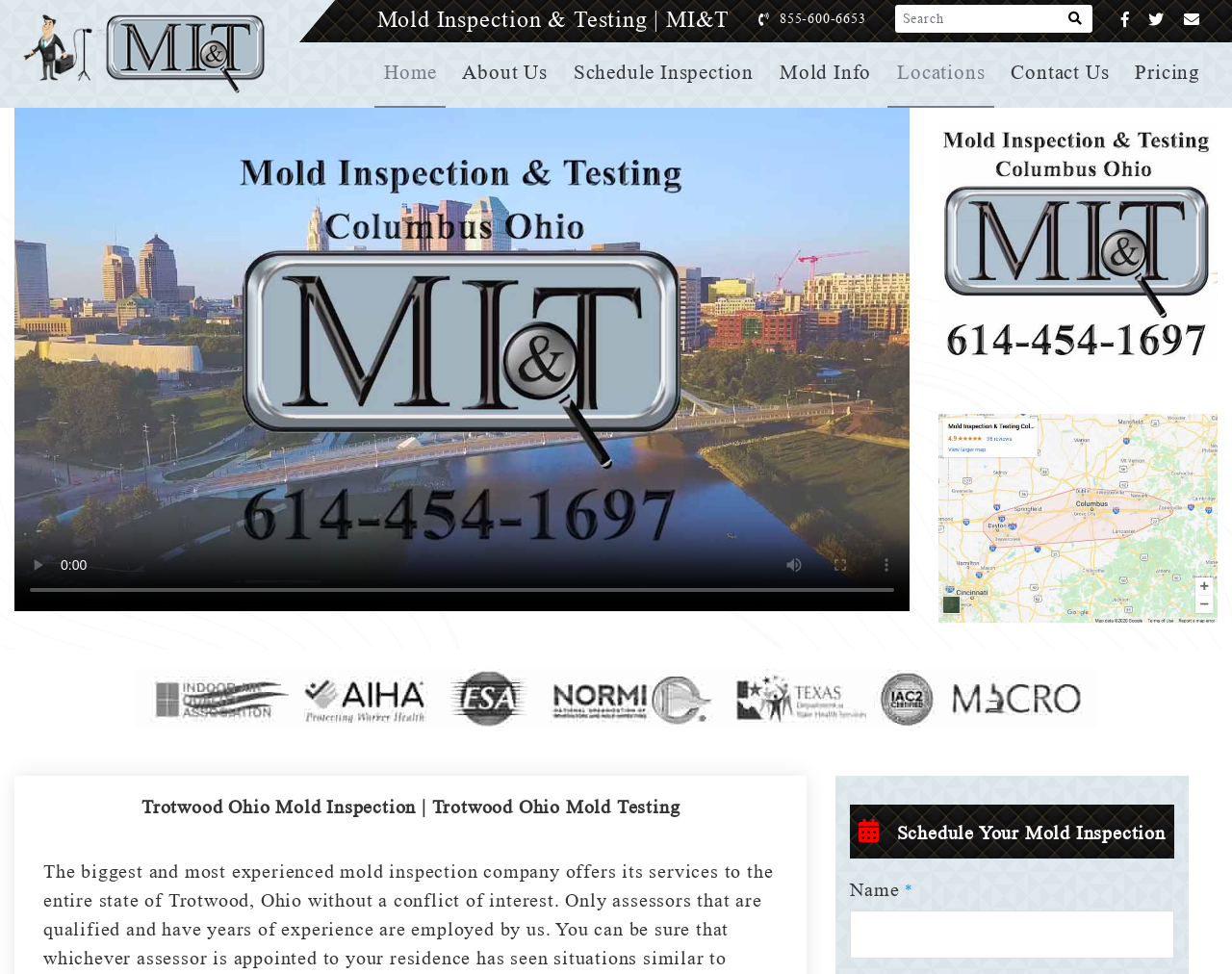Find the bounding box coordinates of the area to click in order to follow the instruction: "Search for something".

[0.726, 0.005, 0.886, 0.034]